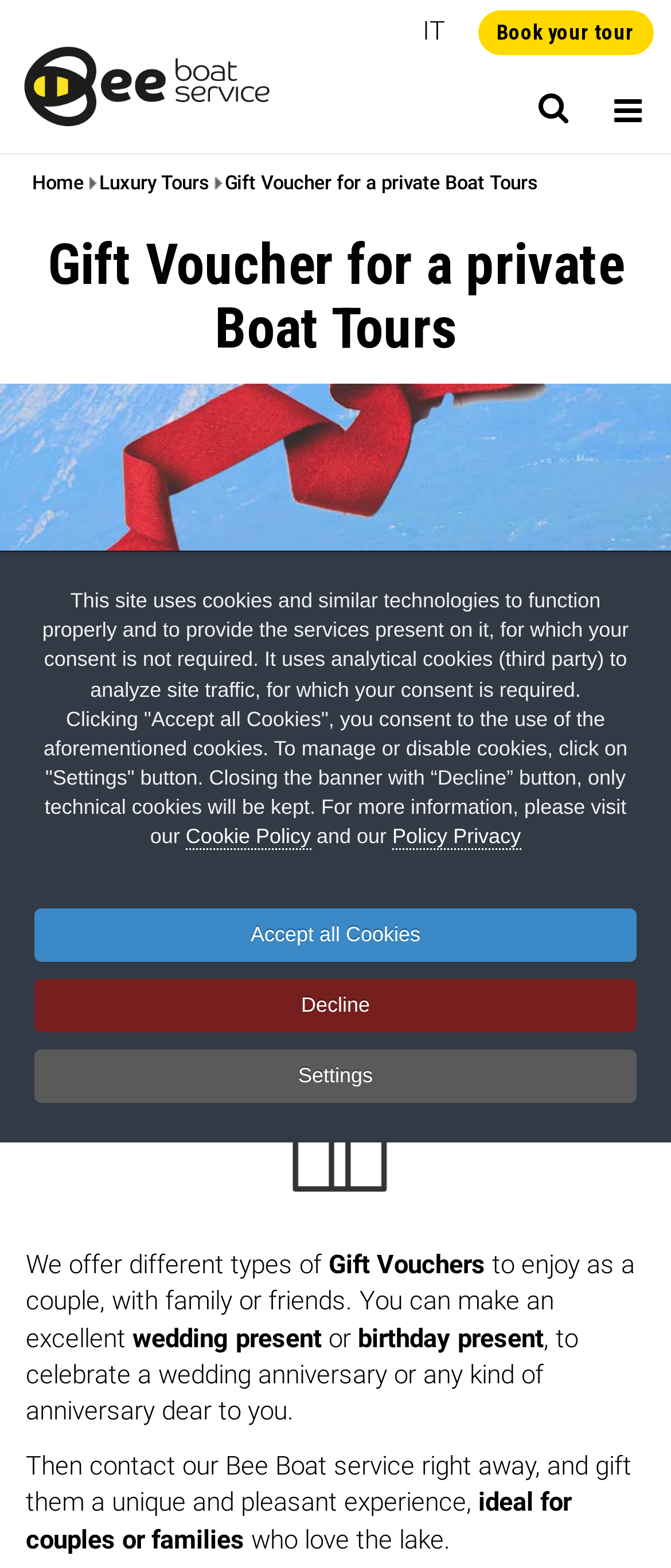Please answer the following question using a single word or phrase: What is the target audience for the gift vouchers?

Couples or families